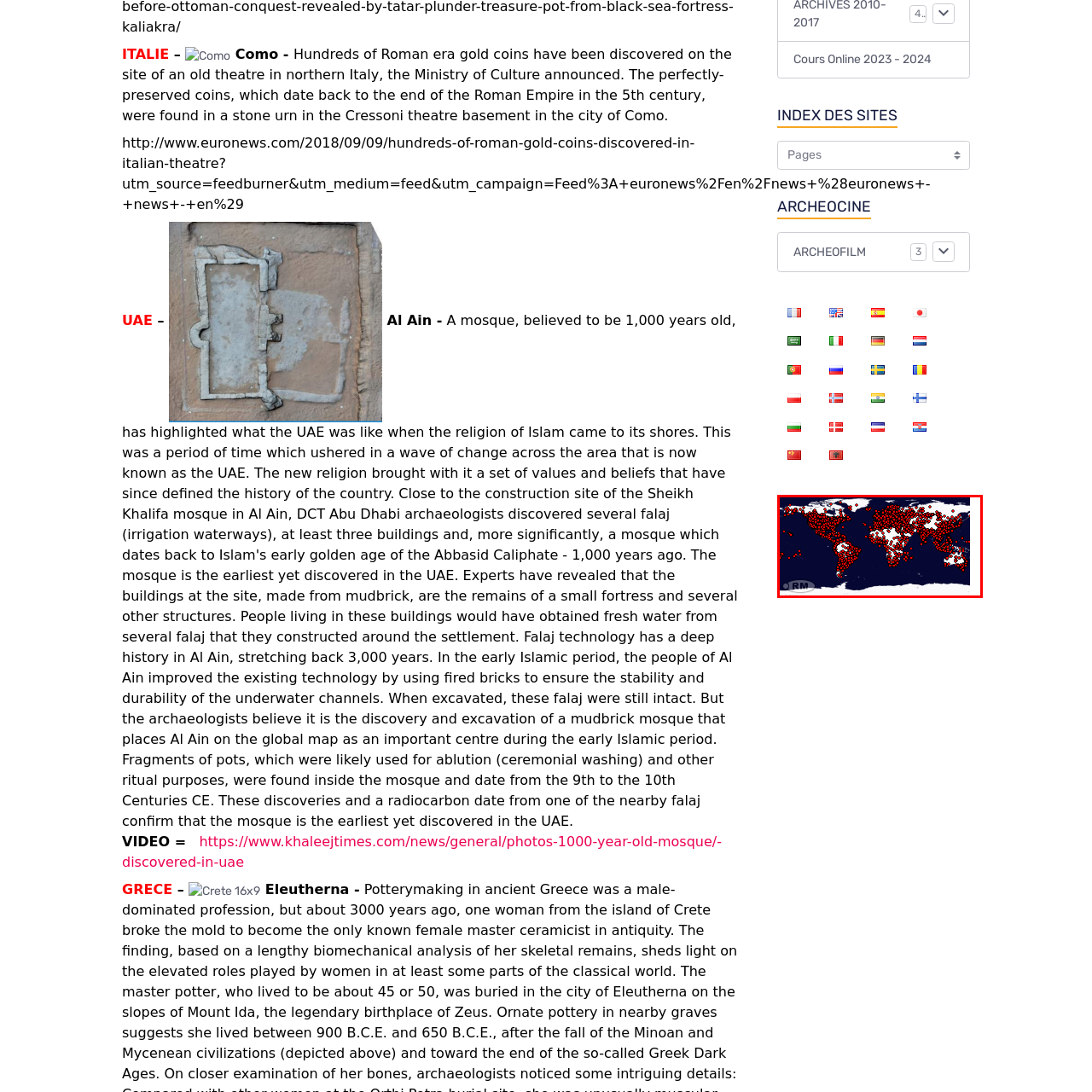Offer a comprehensive narrative for the image inside the red bounding box.

The image displays a map of the world overlaid with numerous red dots, indicating various significant locations or points of interest across different continents. The background is predominantly dark blue, which highlights the red dots effectively. Each dot represents a particular site, potentially related to historical, geographical, or cultural significance. The map is designed to provide an overview of these locations, making it easy to visualize the distribution of noteworthy areas globally. This representation could be useful for educational purposes, travel planning, or research in fields like geography or archaeology.